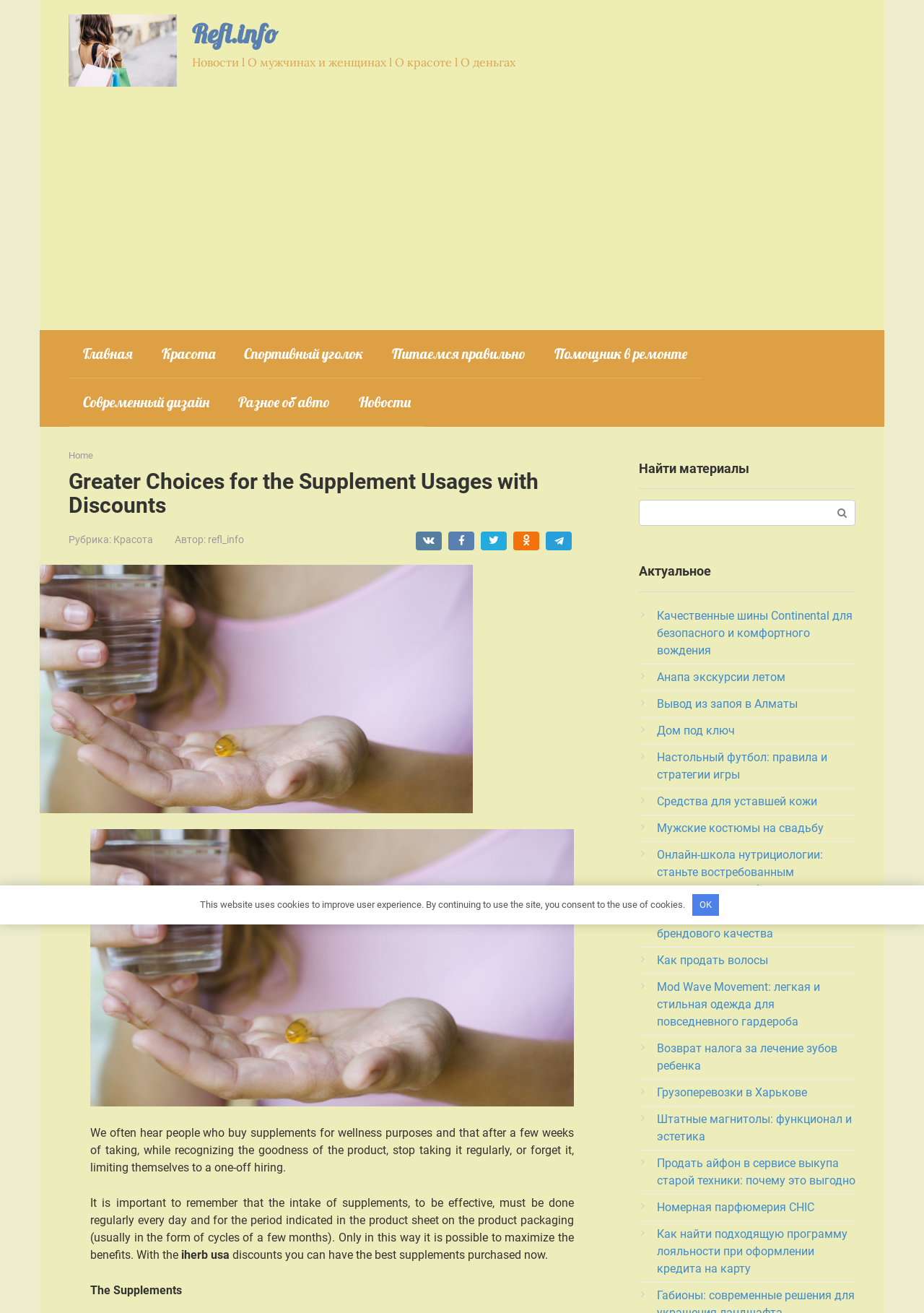Can you pinpoint the bounding box coordinates for the clickable element required for this instruction: "Click the 'iherb usa' link"? The coordinates should be four float numbers between 0 and 1, i.e., [left, top, right, bottom].

[0.196, 0.951, 0.248, 0.961]